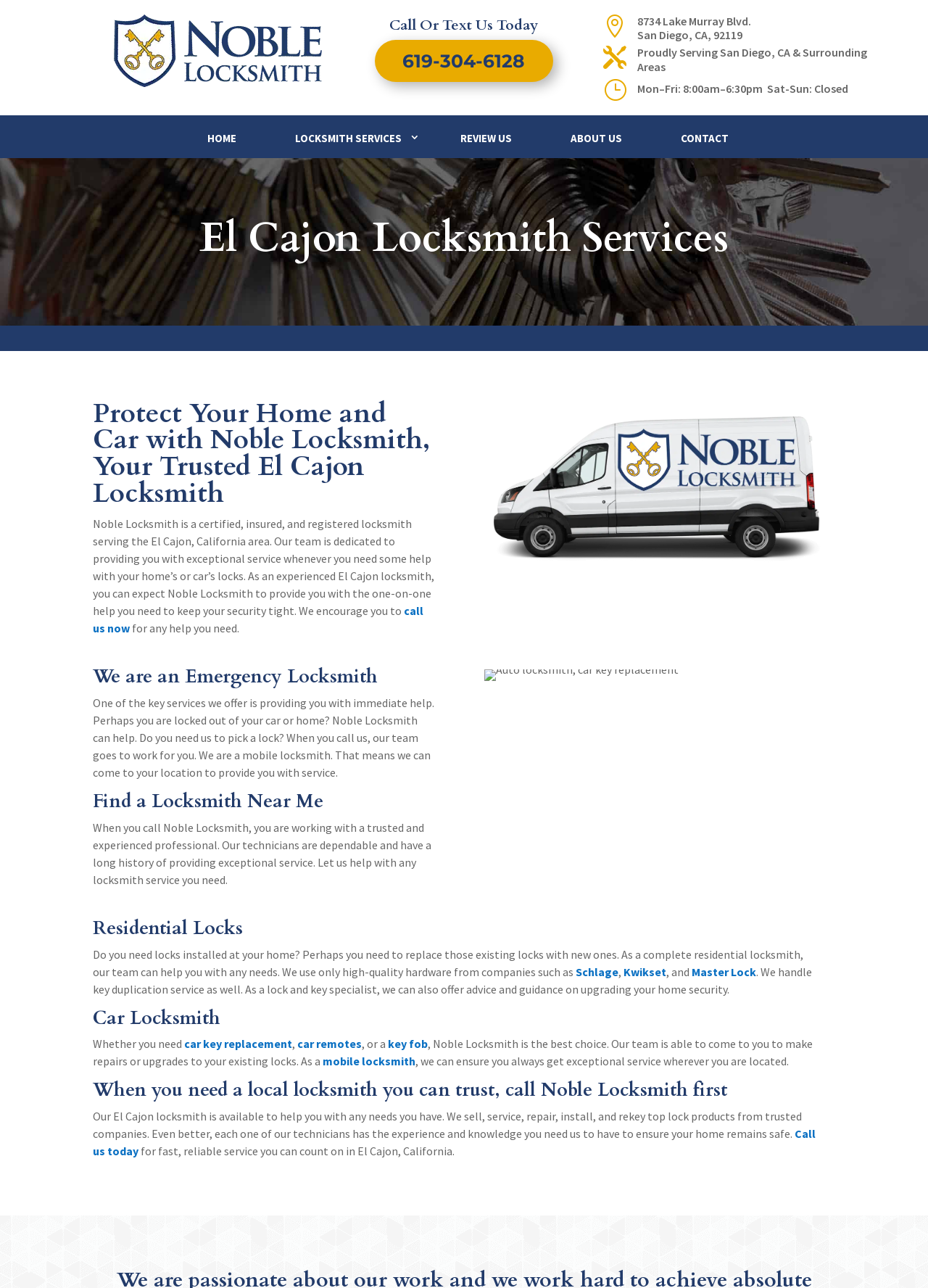Provide the bounding box coordinates of the area you need to click to execute the following instruction: "Learn about locksmith services".

[0.291, 0.092, 0.46, 0.123]